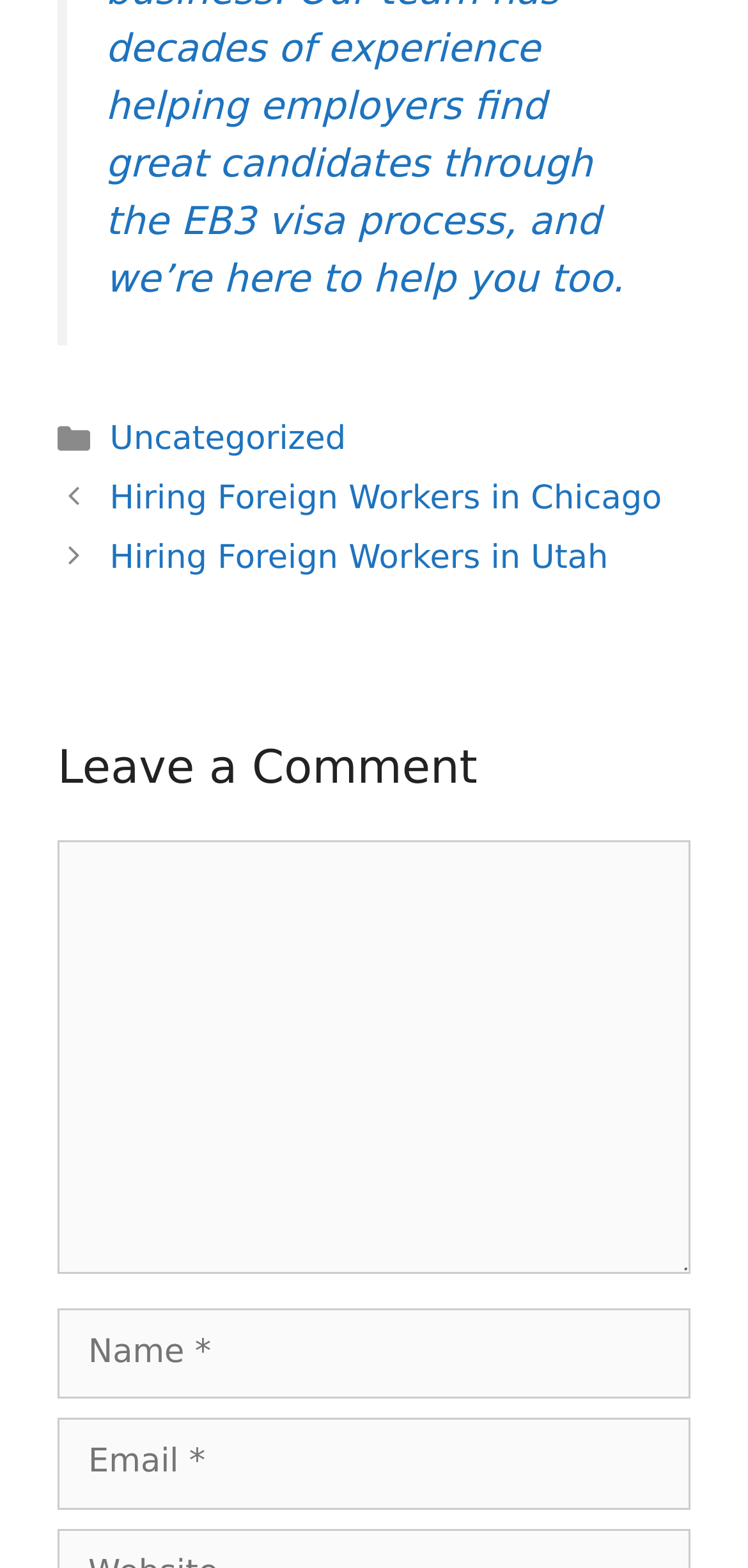Given the content of the image, can you provide a detailed answer to the question?
What is the position of the 'Leave a Comment' heading?

By comparing the y1 and y2 coordinates of the elements, I determined that the 'Leave a Comment' heading is positioned in the middle of the webpage, above the comment textboxes.